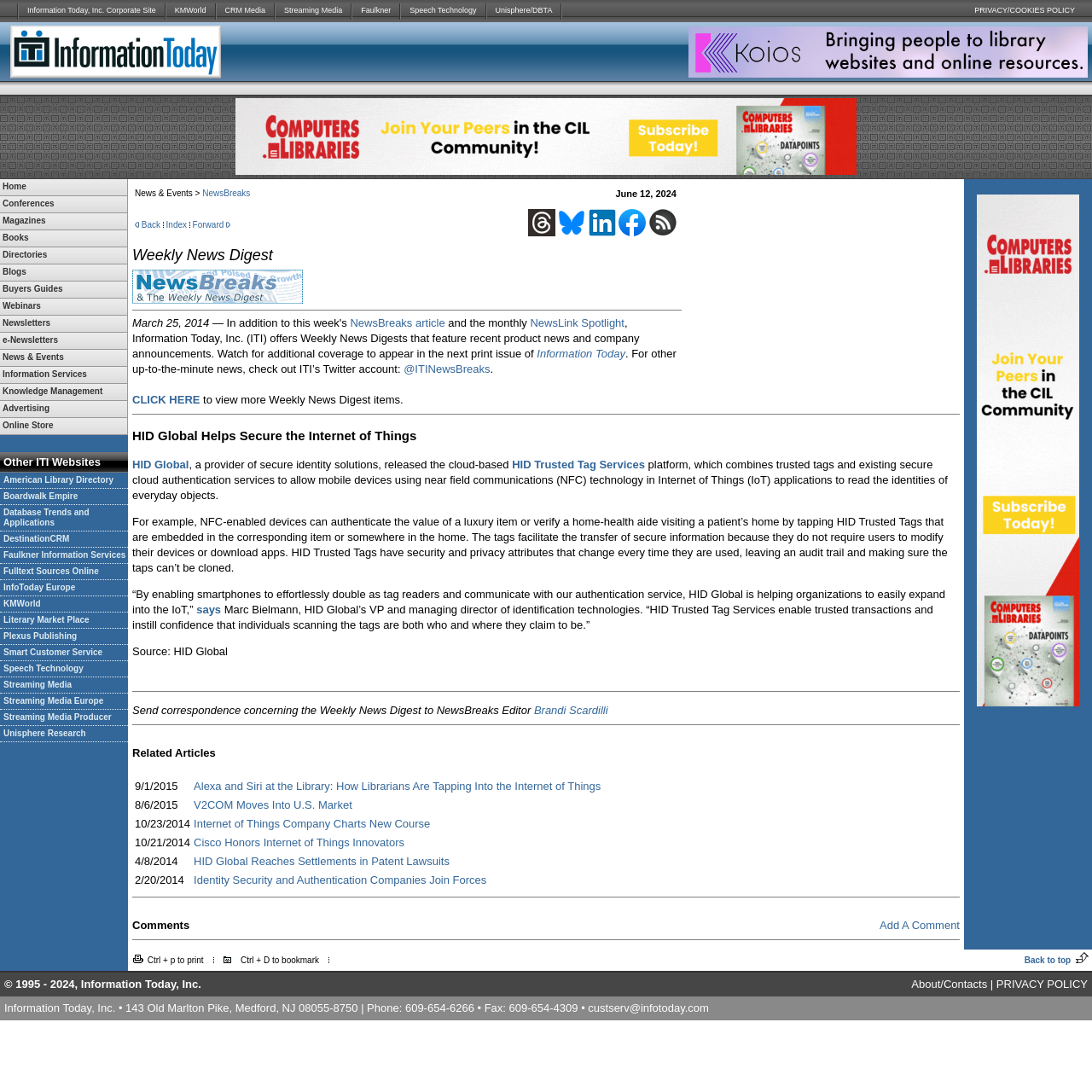Find the bounding box of the element with the following description: "InfoToday Europe". The coordinates must be four float numbers between 0 and 1, formatted as [left, top, right, bottom].

[0.0, 0.531, 0.117, 0.546]